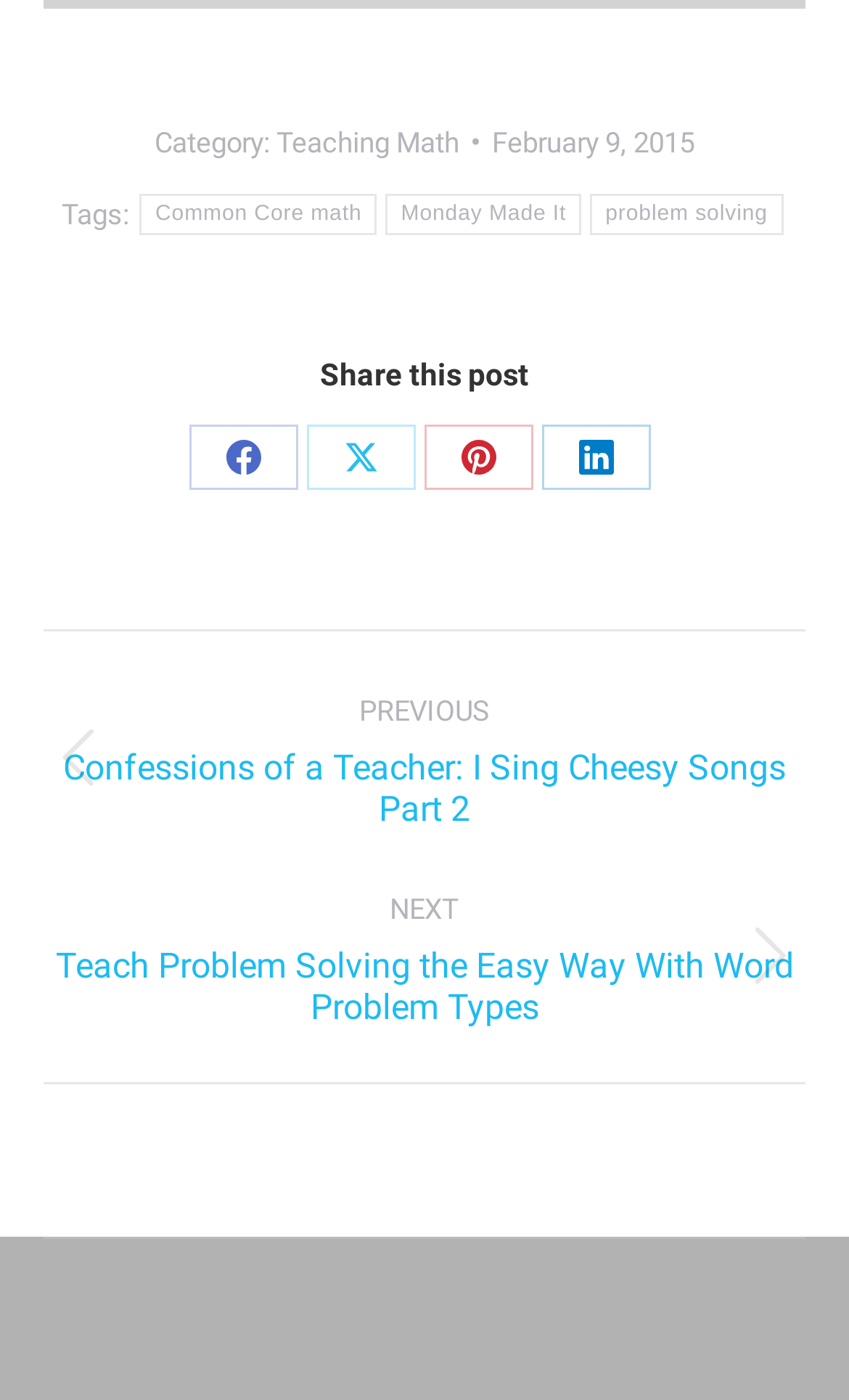Use a single word or phrase to answer the question:
How many tags are associated with the post?

3